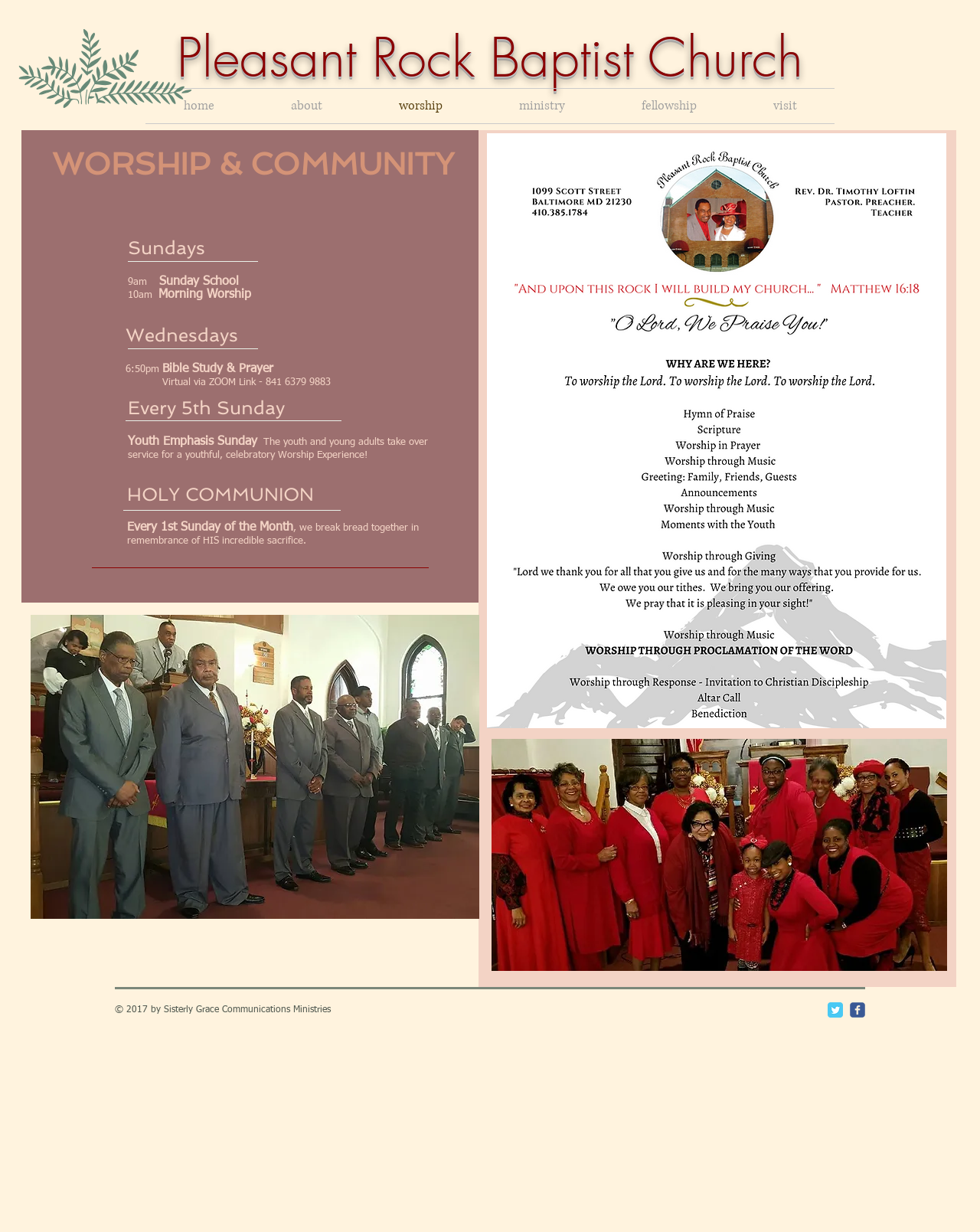Identify and provide the main heading of the webpage.

Pleasant Rock Baptist Church